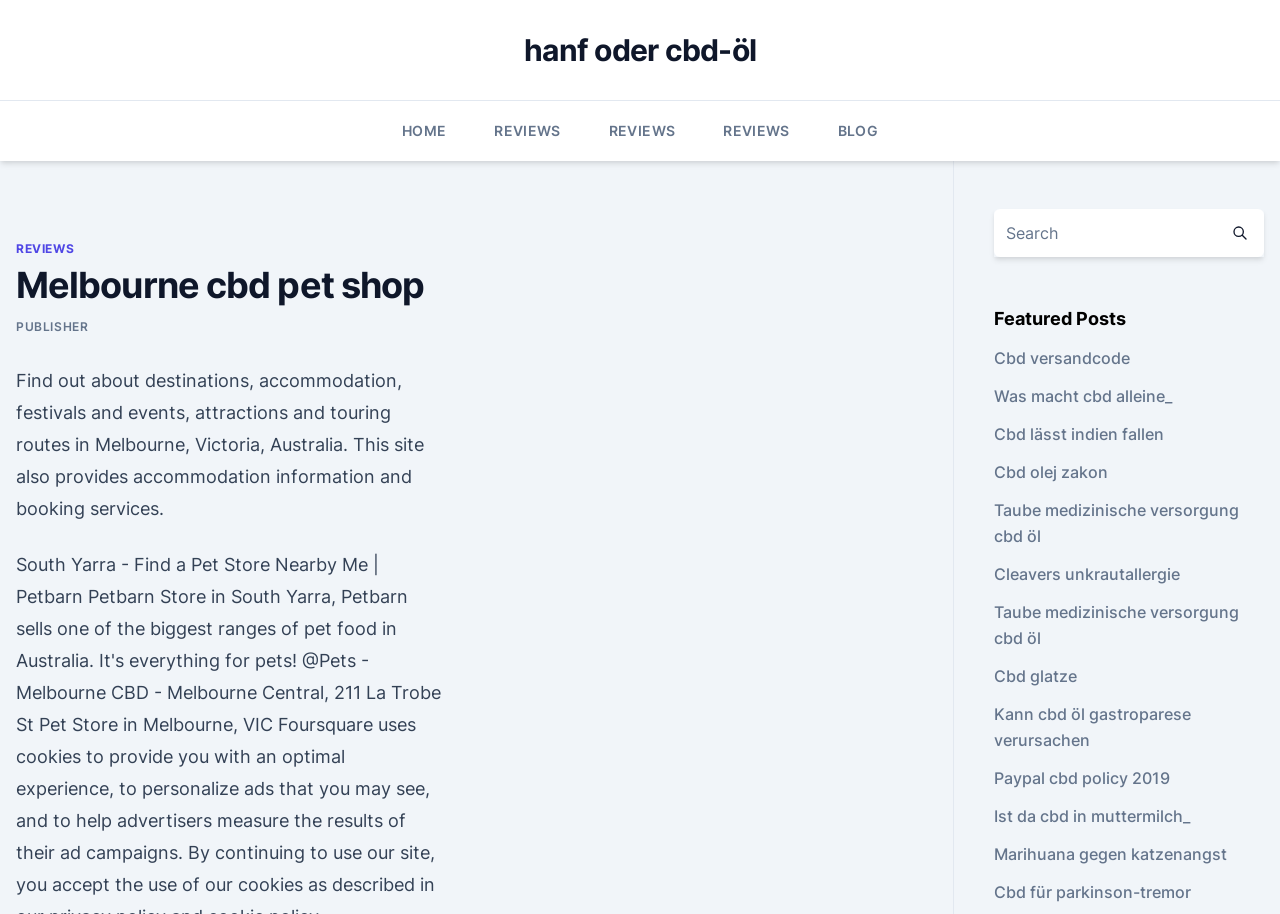Extract the bounding box for the UI element that matches this description: "Was macht cbd alleine_".

[0.776, 0.422, 0.915, 0.444]